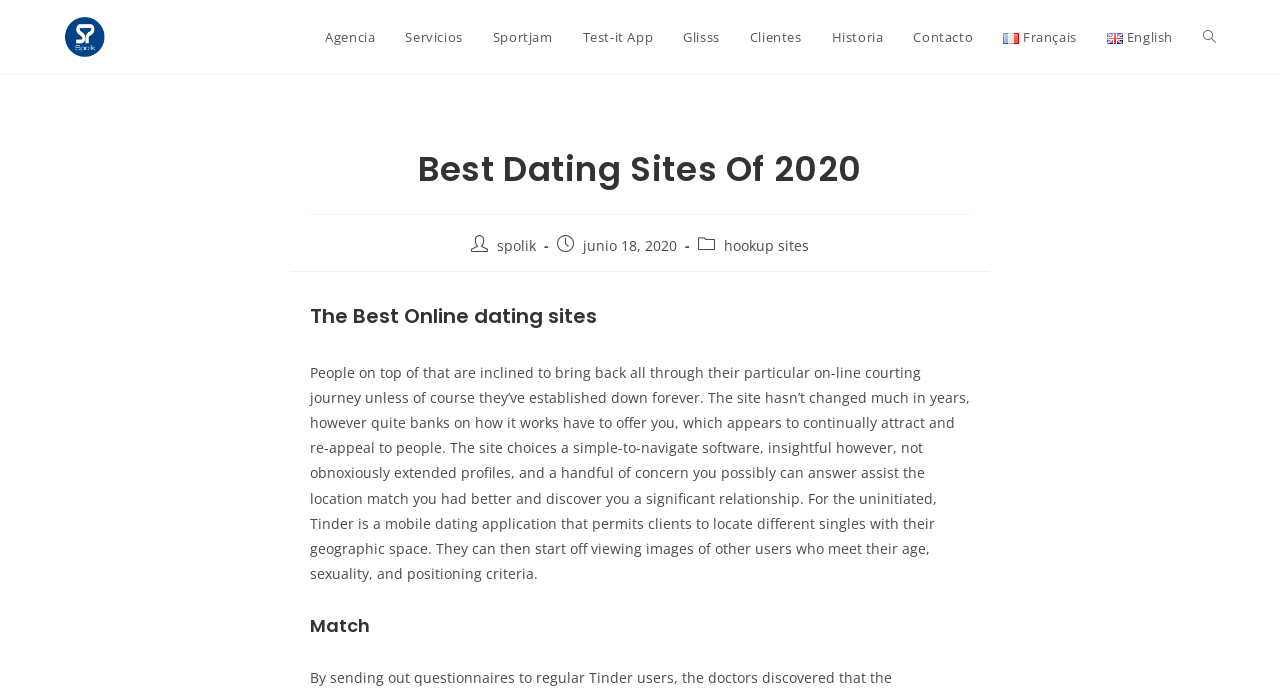Locate and provide the bounding box coordinates for the HTML element that matches this description: "Alternar búsqueda de la web".

[0.928, 0.0, 0.962, 0.106]